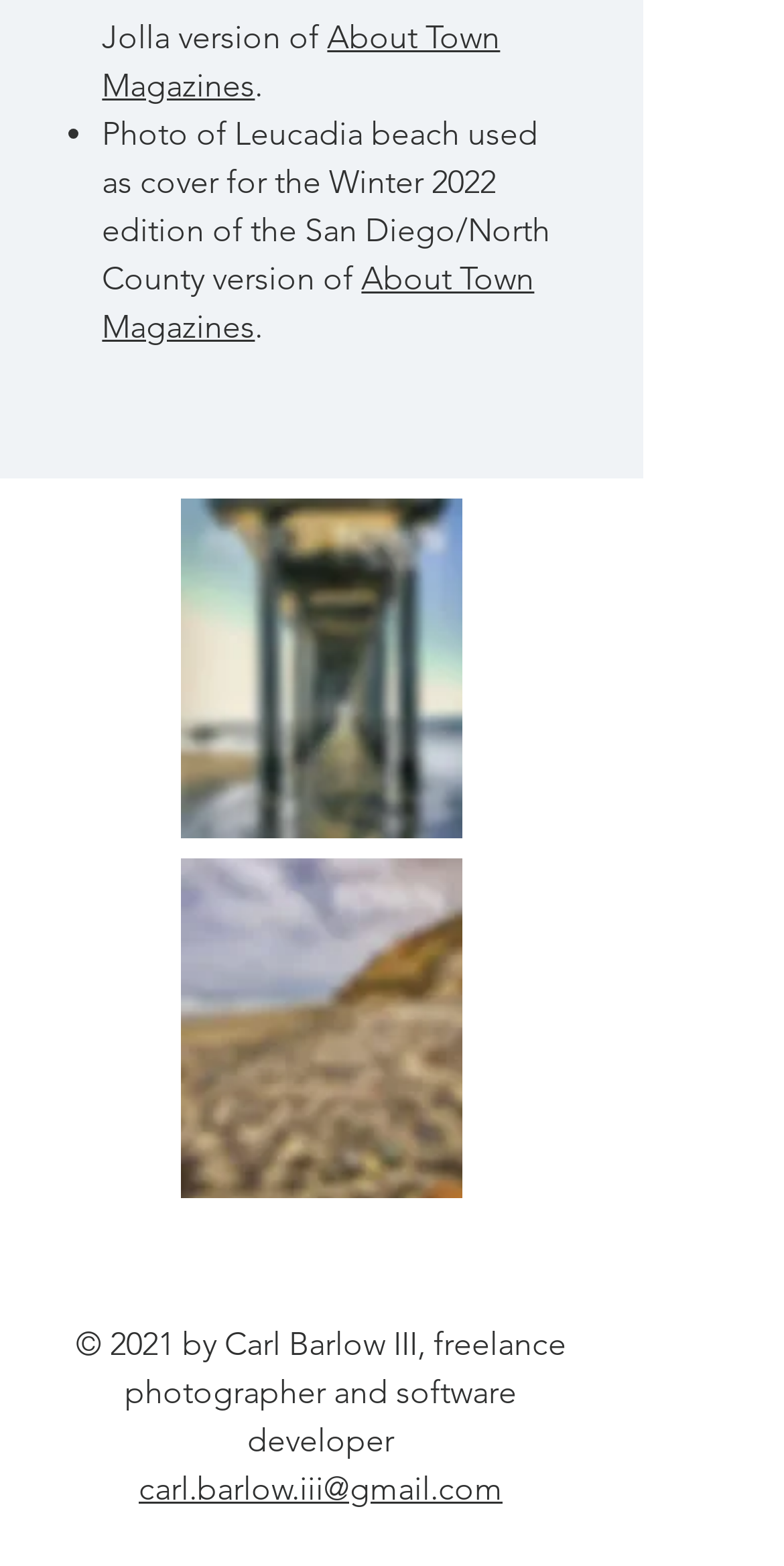What is the profession of Carl Barlow III?
Using the screenshot, give a one-word or short phrase answer.

freelance photographer and software developer